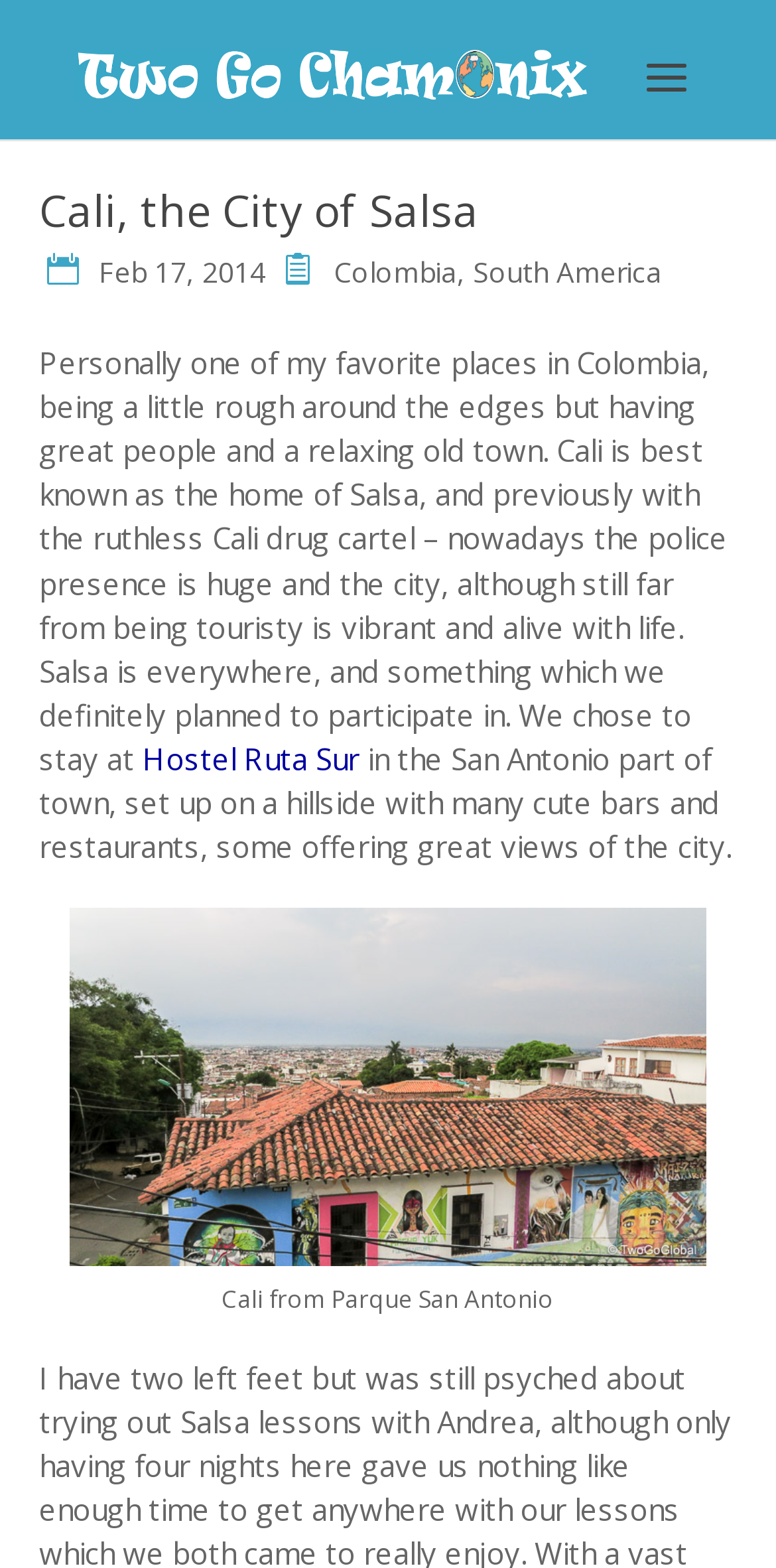Extract the heading text from the webpage.

Cali, the City of Salsa